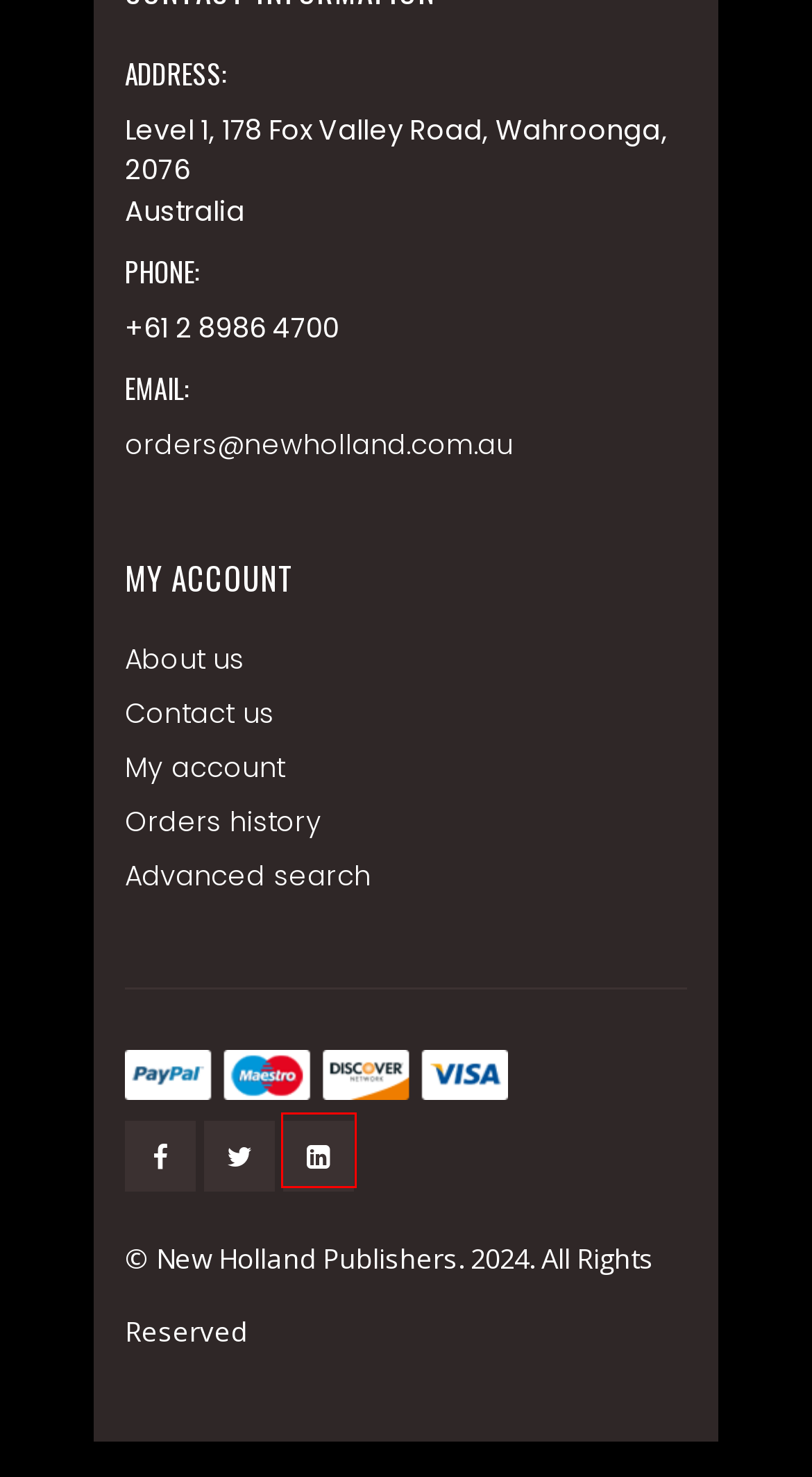Evaluate the webpage screenshot and identify the element within the red bounding box. Select the webpage description that best fits the new webpage after clicking the highlighted element. Here are the candidates:
A. Stationery
B. About Us
C. Create New Customer Account
D. New Holland Publishers | Australia
E. Advanced Search
F. Books
G. Reed Concise Guide to Butterflies of Australia
H. 领英企业服务

H